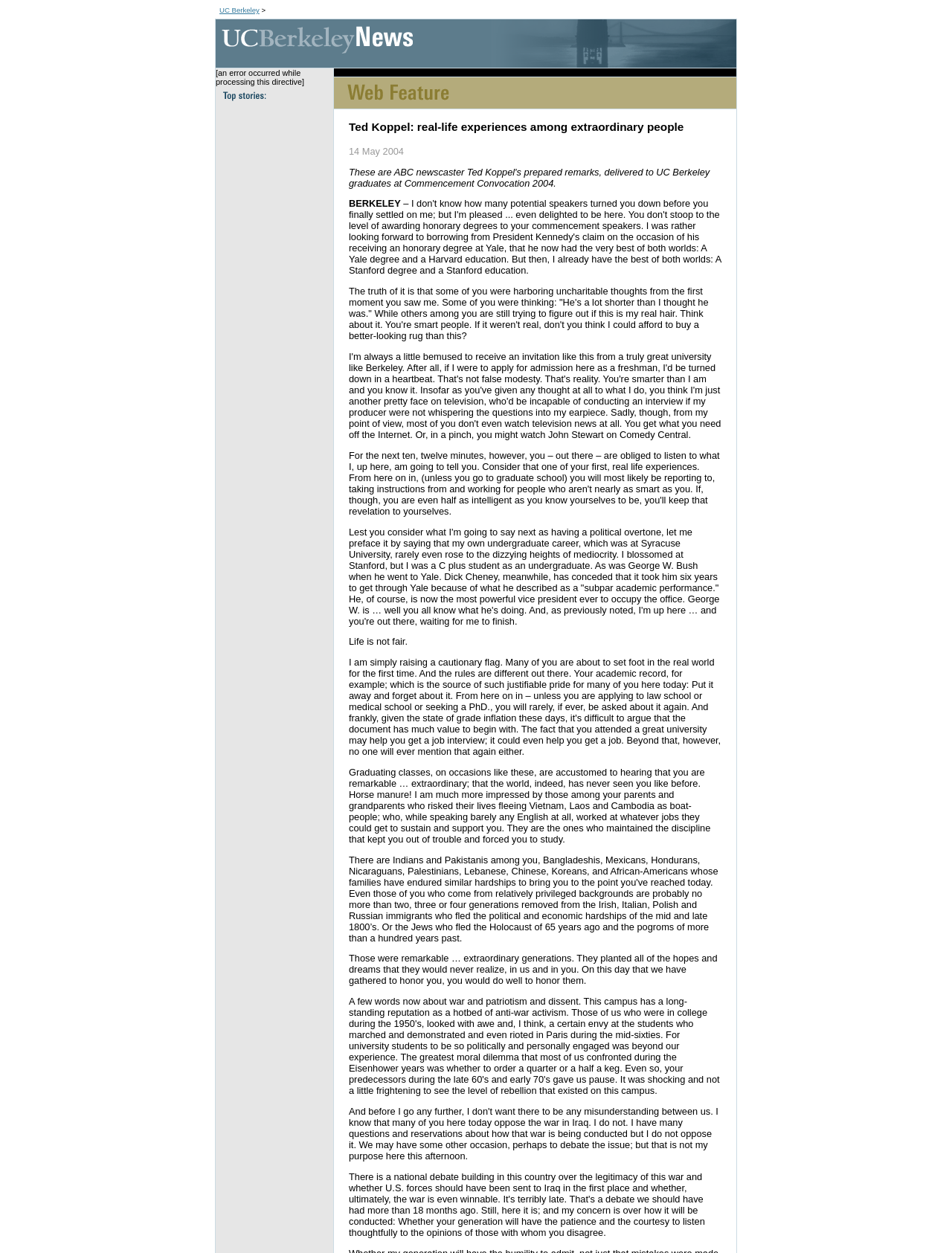How many rows are in the LayoutTable at the top of the page?
Give a single word or phrase as your answer by examining the image.

2